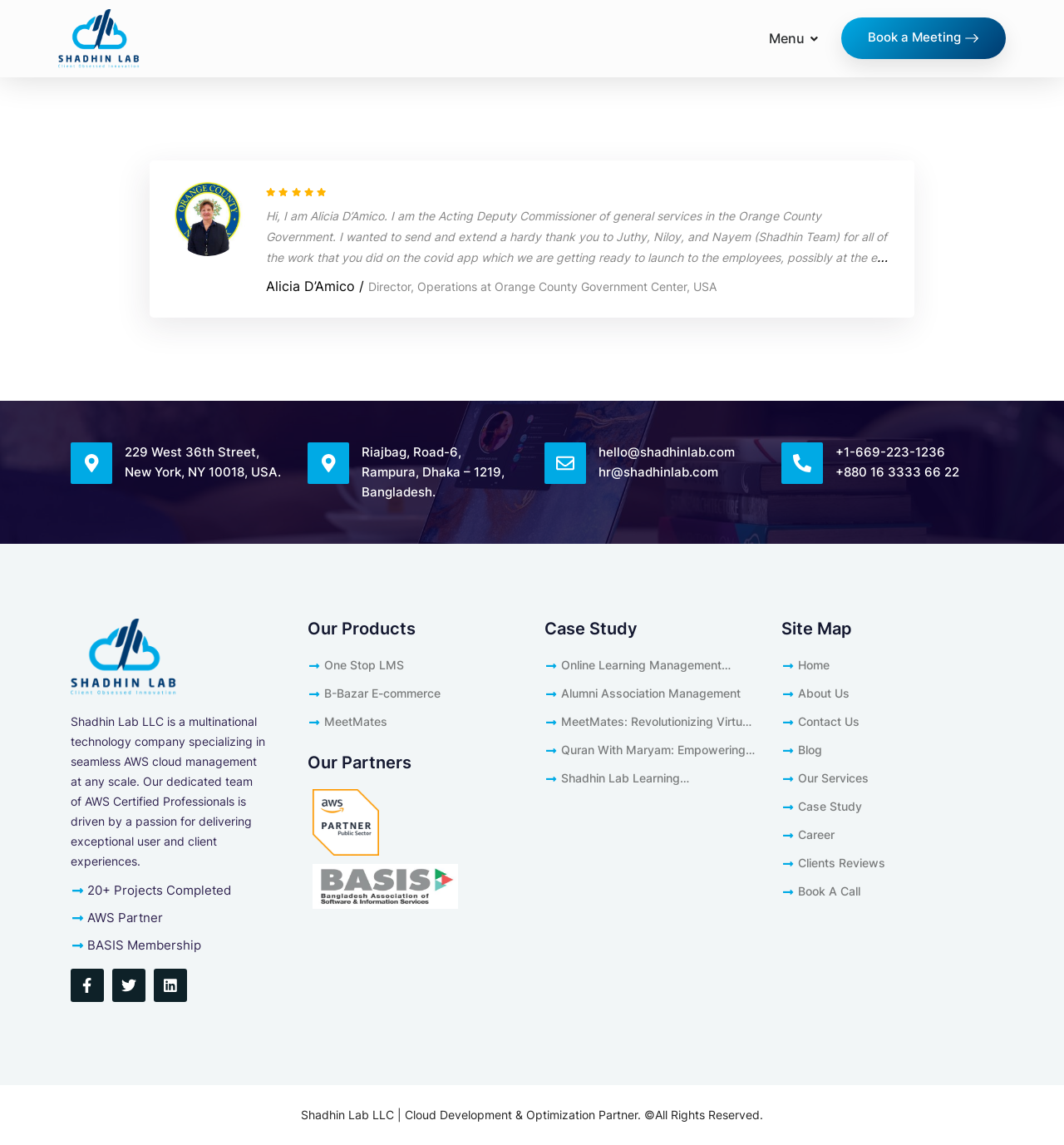Give a detailed explanation of the elements present on the webpage.

This webpage is about Alicia D'Amico, the Acting Deputy Commissioner of General Services in the Orange County Government, who is expressing gratitude to the Shadhin Team for their work on a COVID app. 

At the top left corner, there is a brand logo, and next to it, a menu link and a "Book a Meeting" link. Below these elements, there is a main section that contains a personal message from Alicia D'Amico, thanking the Shadhin Team for their professional work on the COVID app. 

Below this message, there are two lines of text, one displaying Alicia D'Amico's title and the other displaying her position at the Orange County Government Center. 

On the left side of the page, there are two addresses, one in New York and the other in Bangladesh, followed by four links to email addresses and phone numbers. 

On the bottom left corner, there is a section that describes Shadhin Lab LLC, a multinational technology company specializing in seamless AWS cloud management. This section contains a brief description of the company, followed by three links to their achievements, including 20+ projects completed, AWS partnership, and BASIS membership. 

Below this section, there are several links to various pages, including "Our Products", "Our Partners", "Case Study", and "Site Map". The "Our Products" section contains three links to different products, including One Stop LMS, B-Bazar E-commerce, and MeetMates. The "Case Study" section contains four links to different case studies, including Online Learning Management System, Alumni Association Management, MeetMates, and Quran With Maryam. The "Site Map" section contains eight links to different pages, including Home, About Us, Contact Us, Blog, Our Services, Case Study, Career, and Clients Reviews. 

At the very bottom of the page, there is a copyright notice stating that all rights are reserved to Shadhin Lab LLC.